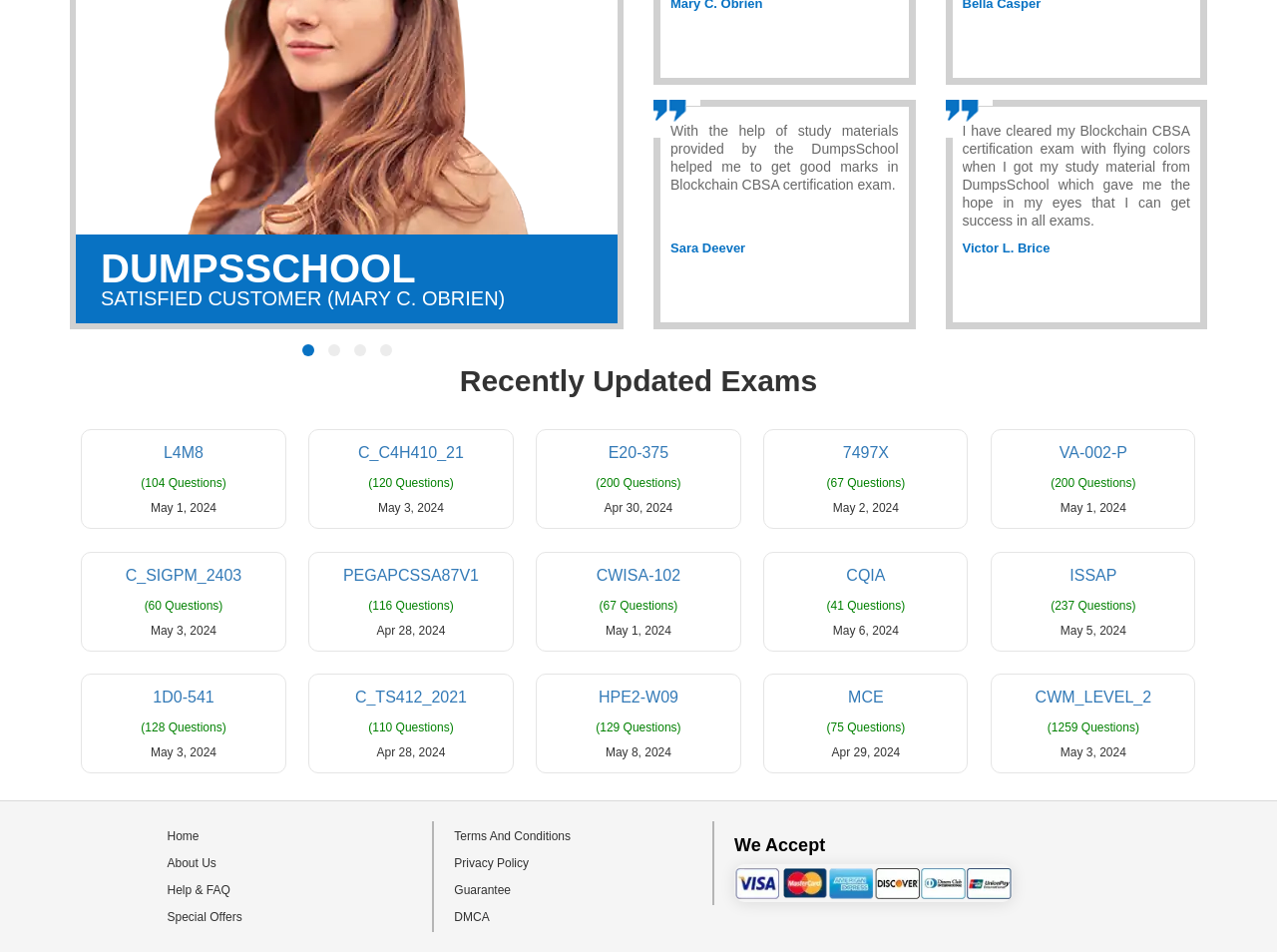Find the bounding box coordinates for the area that should be clicked to accomplish the instruction: "Click on the 'Home' link".

[0.131, 0.871, 0.156, 0.886]